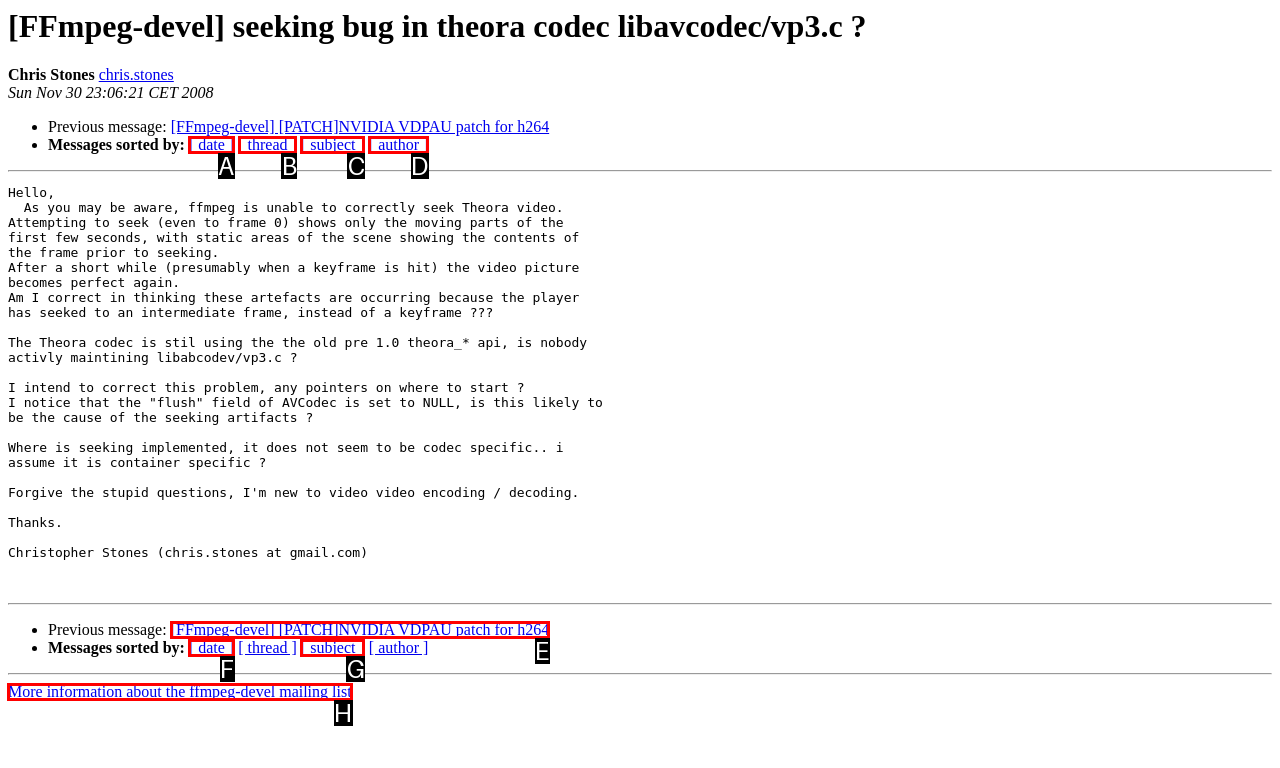Tell me which UI element to click to fulfill the given task: Get more information about the ffmpeg-devel mailing list. Respond with the letter of the correct option directly.

H